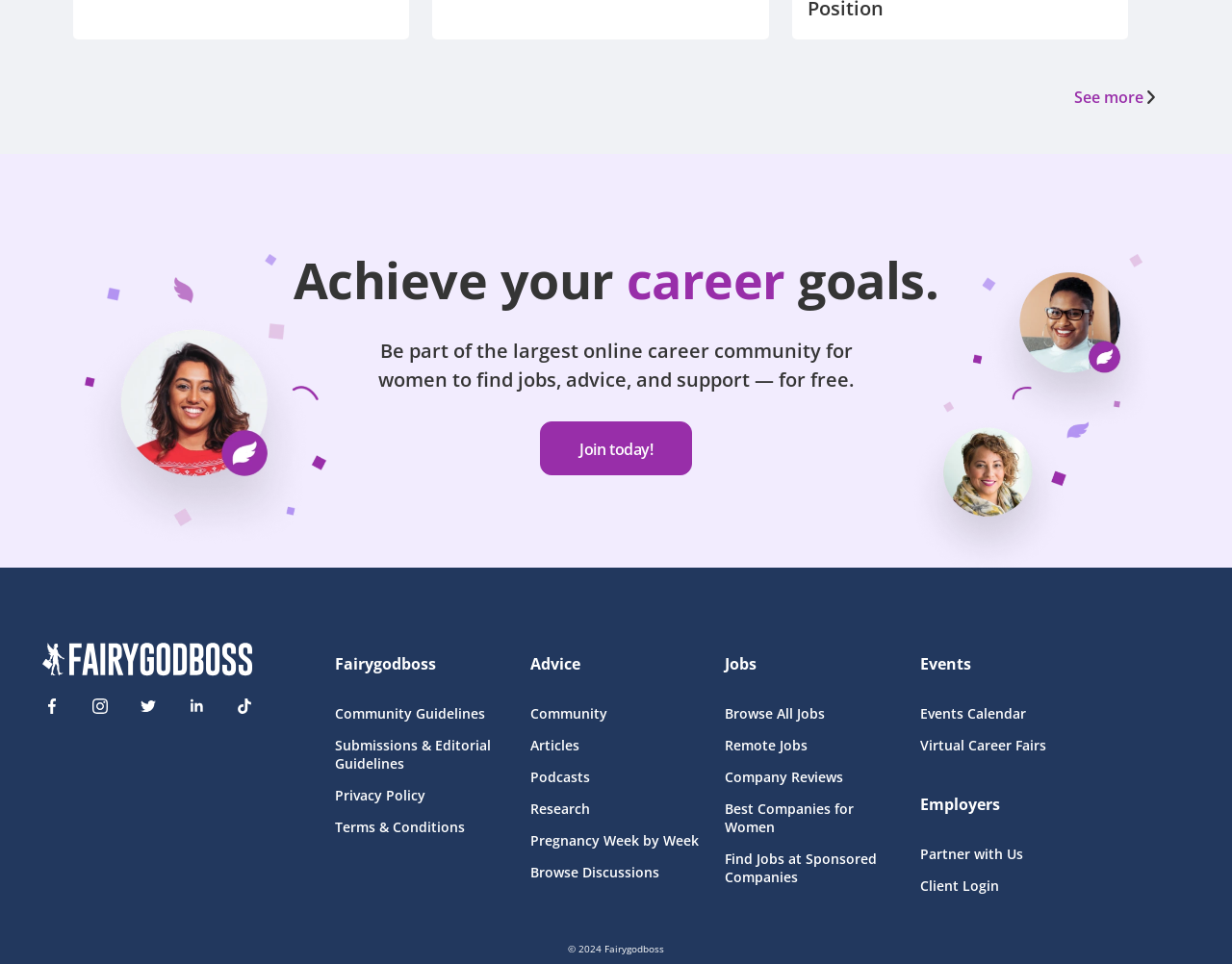Locate the bounding box coordinates of the region to be clicked to comply with the following instruction: "Check out Fairygodboss on Facebook". The coordinates must be four float numbers between 0 and 1, in the form [left, top, right, bottom].

[0.027, 0.712, 0.058, 0.752]